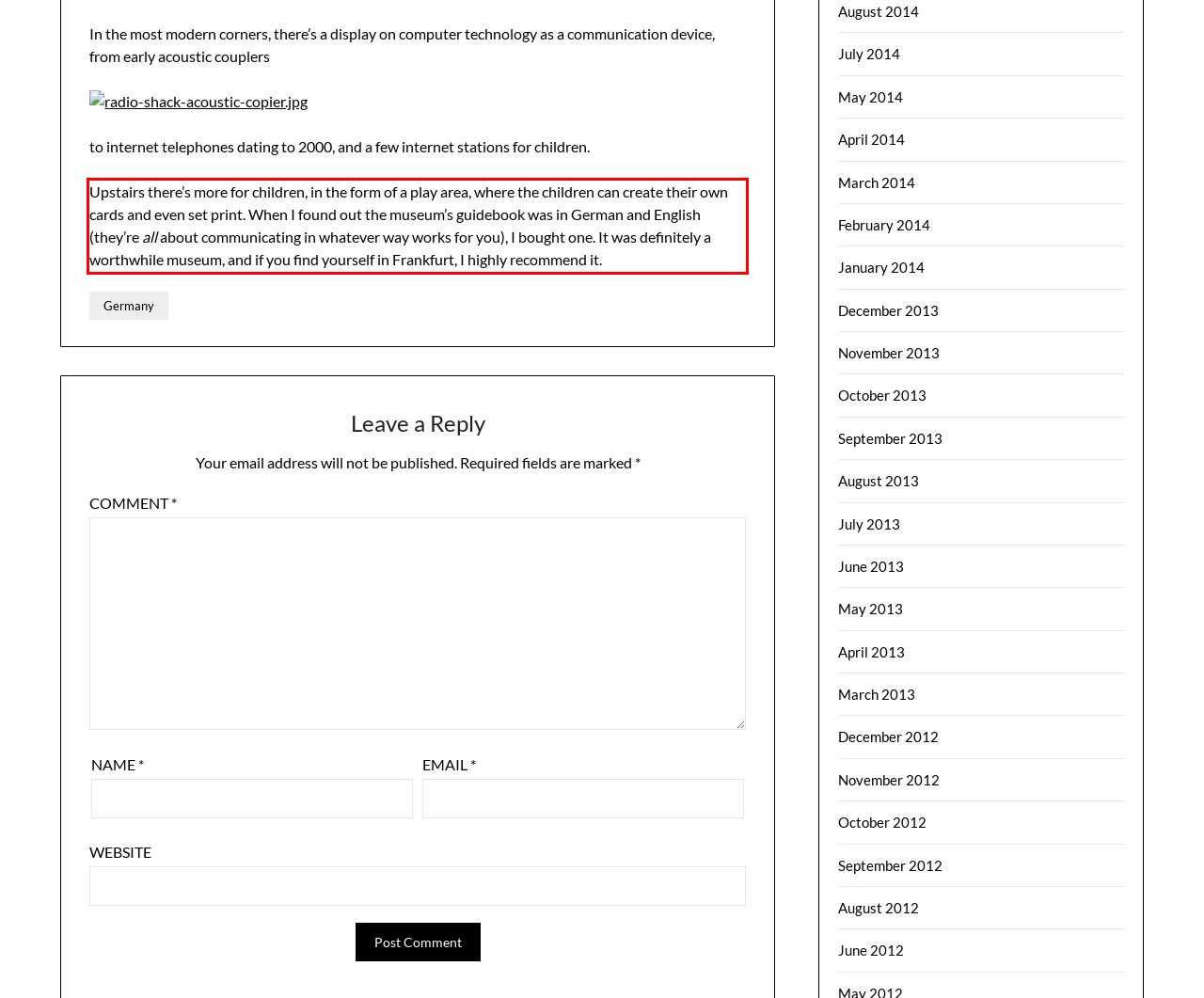You are given a webpage screenshot with a red bounding box around a UI element. Extract and generate the text inside this red bounding box.

Upstairs there’s more for children, in the form of a play area, where the children can create their own cards and even set print. When I found out the museum’s guidebook was in German and English (they’re all about communicating in whatever way works for you), I bought one. It was definitely a worthwhile museum, and if you find yourself in Frankfurt, I highly recommend it.